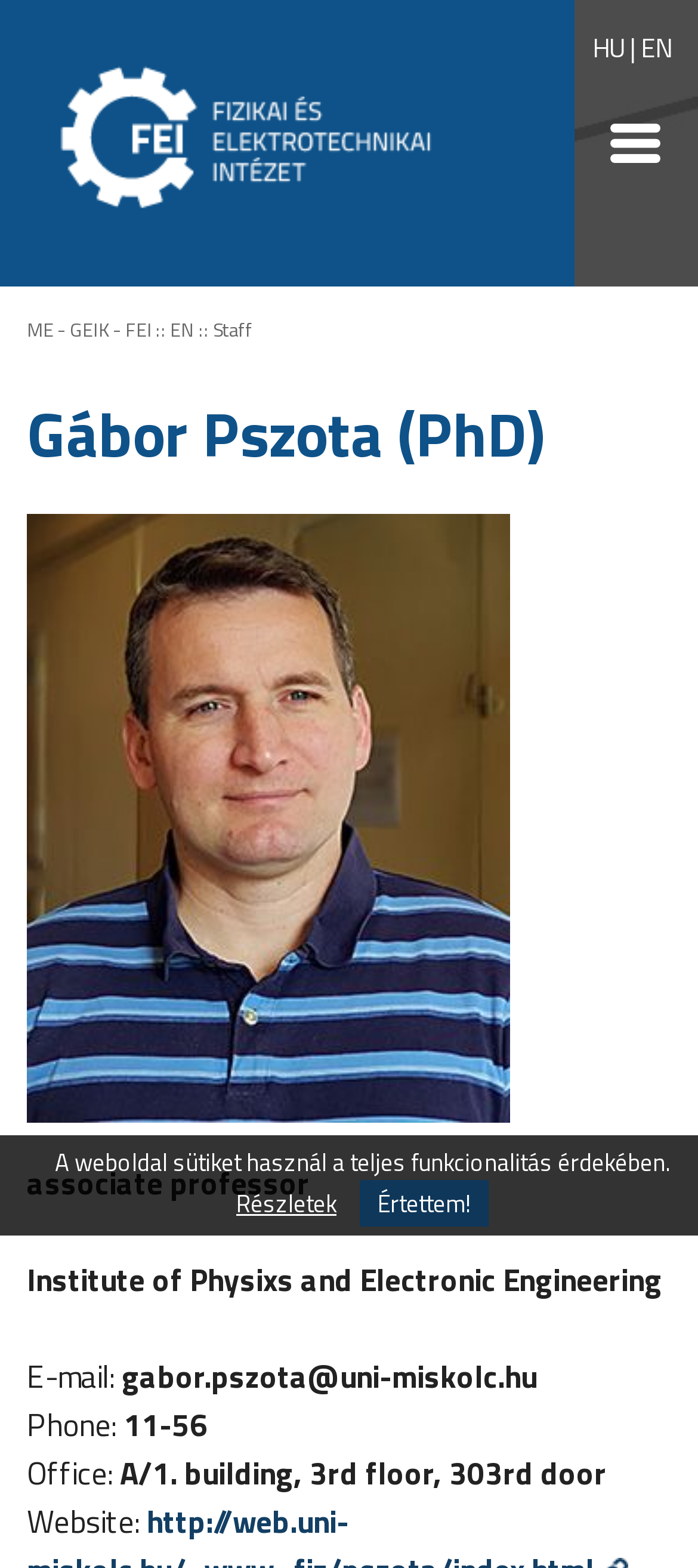Provide the bounding box coordinates for the area that should be clicked to complete the instruction: "Switch to English".

[0.918, 0.017, 0.962, 0.043]